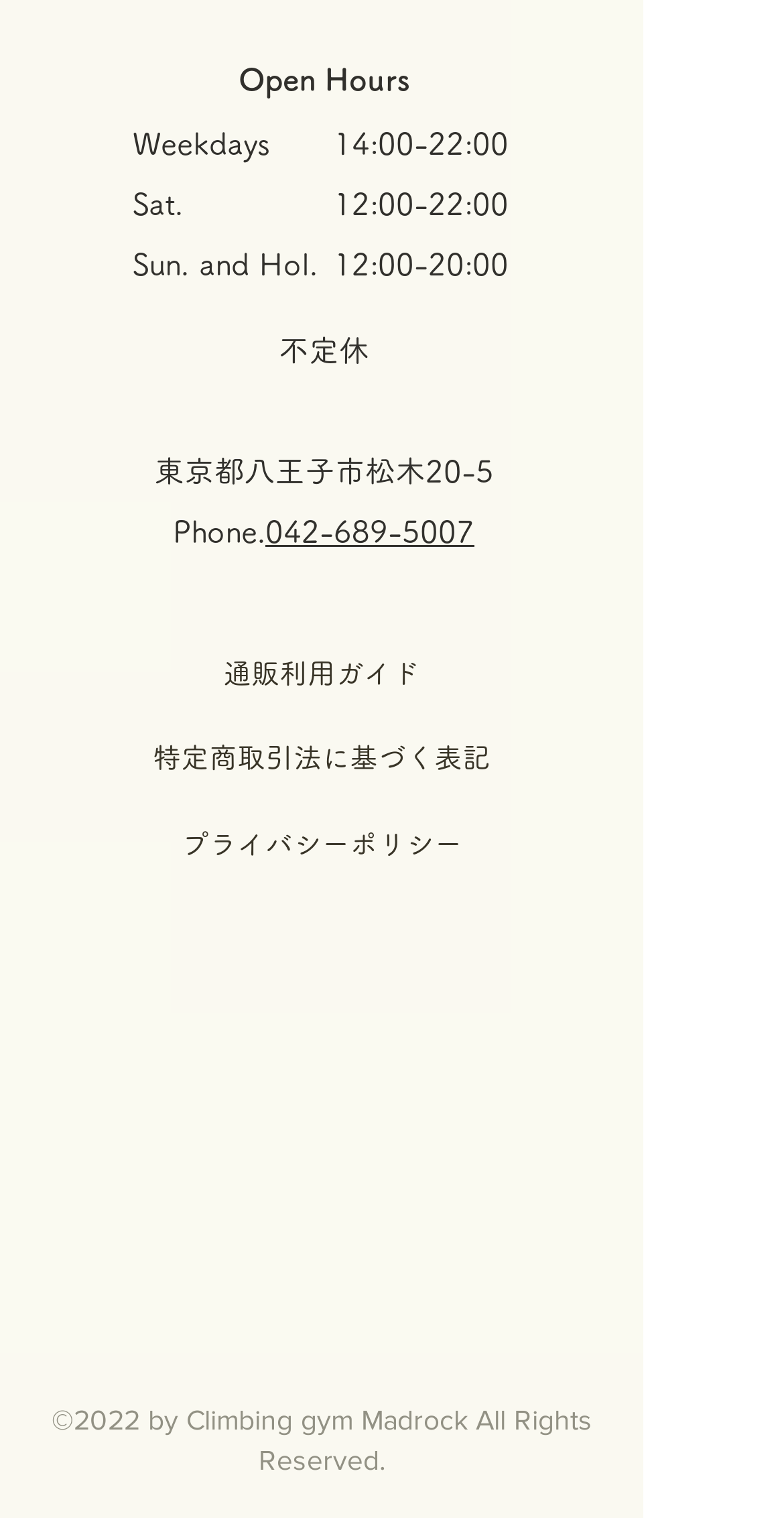Please analyze the image and provide a thorough answer to the question:
What is the address of the climbing gym?

I found the address by looking at the text which is '東京都八王子市松木20-5'.